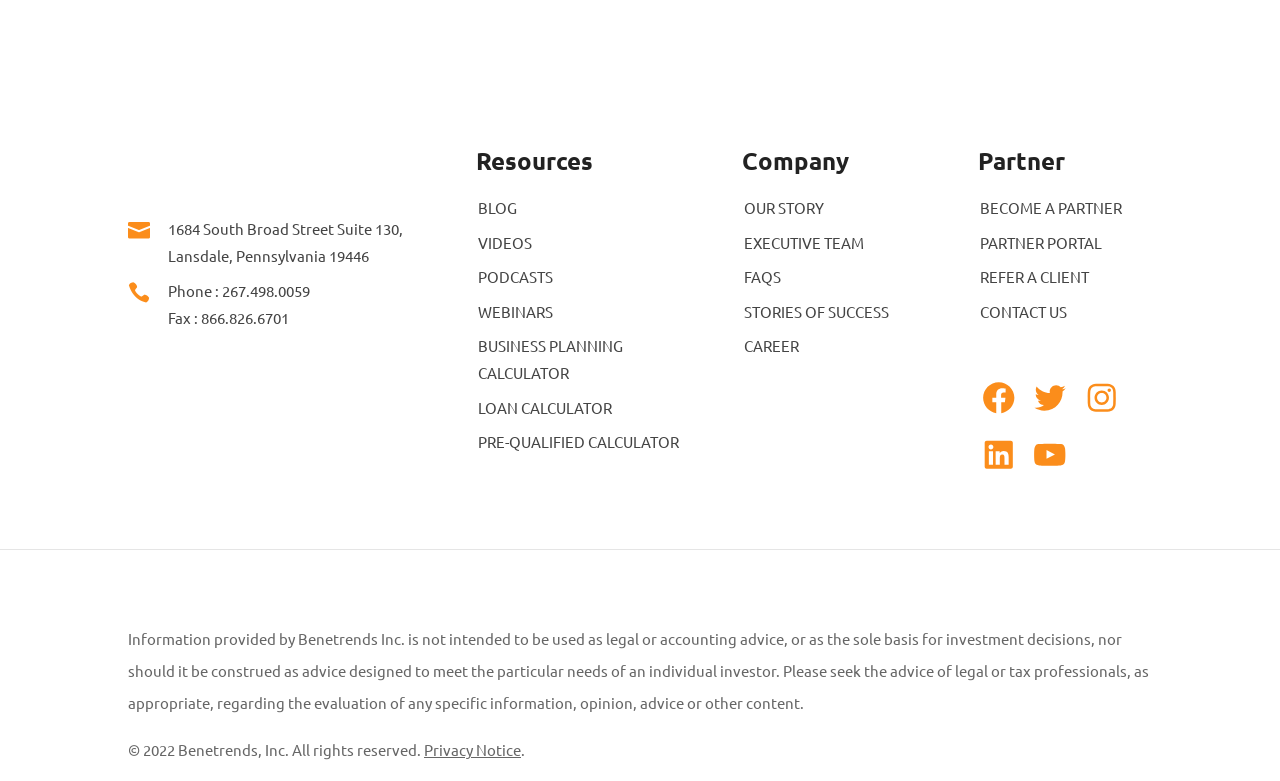Locate the bounding box coordinates of the clickable region to complete the following instruction: "Contact us."

[0.766, 0.387, 0.833, 0.411]